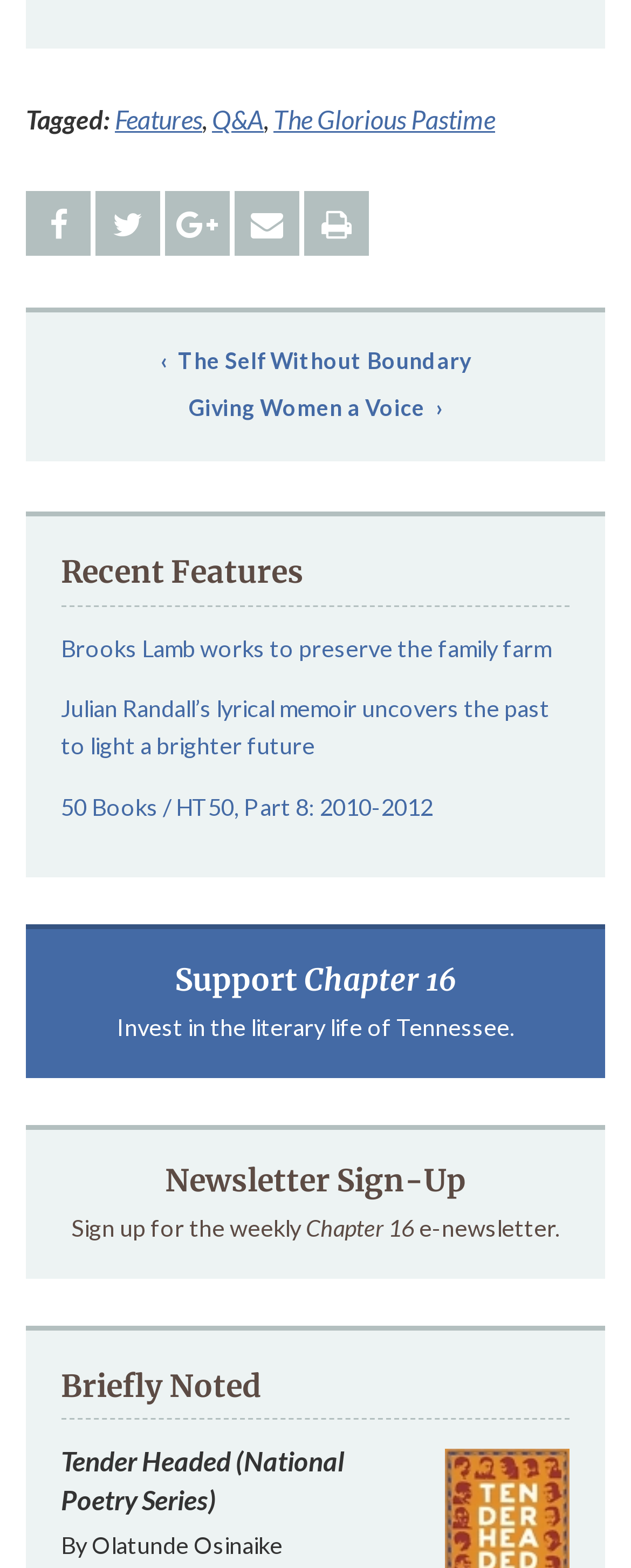Determine the bounding box coordinates for the UI element described. Format the coordinates as (top-left x, top-left y, bottom-right x, bottom-right y) and ensure all values are between 0 and 1. Element description: Giving Women a Voice

[0.109, 0.245, 0.891, 0.274]